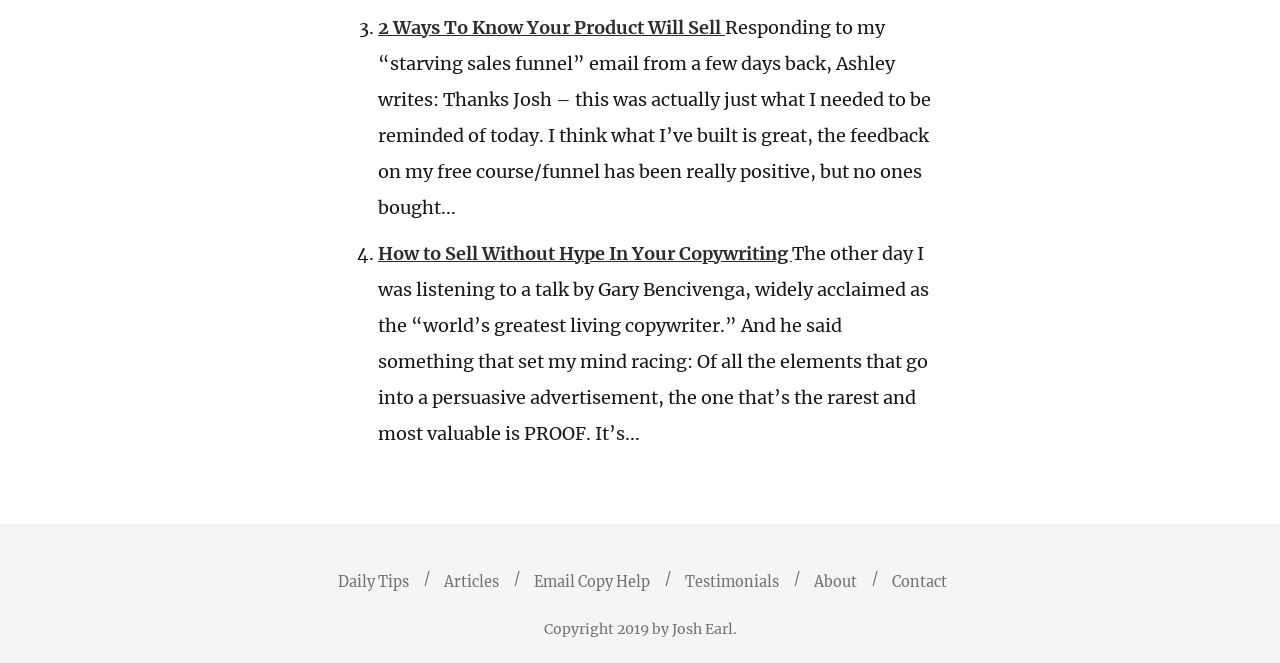Analyze the image and answer the question with as much detail as possible: 
What is the topic of the first article?

The first article is titled '2 Ways To Know Your Product Will Sell', which suggests that the topic is related to product sales. The article also mentions responding to an email about a 'starving sales funnel', further supporting this conclusion.